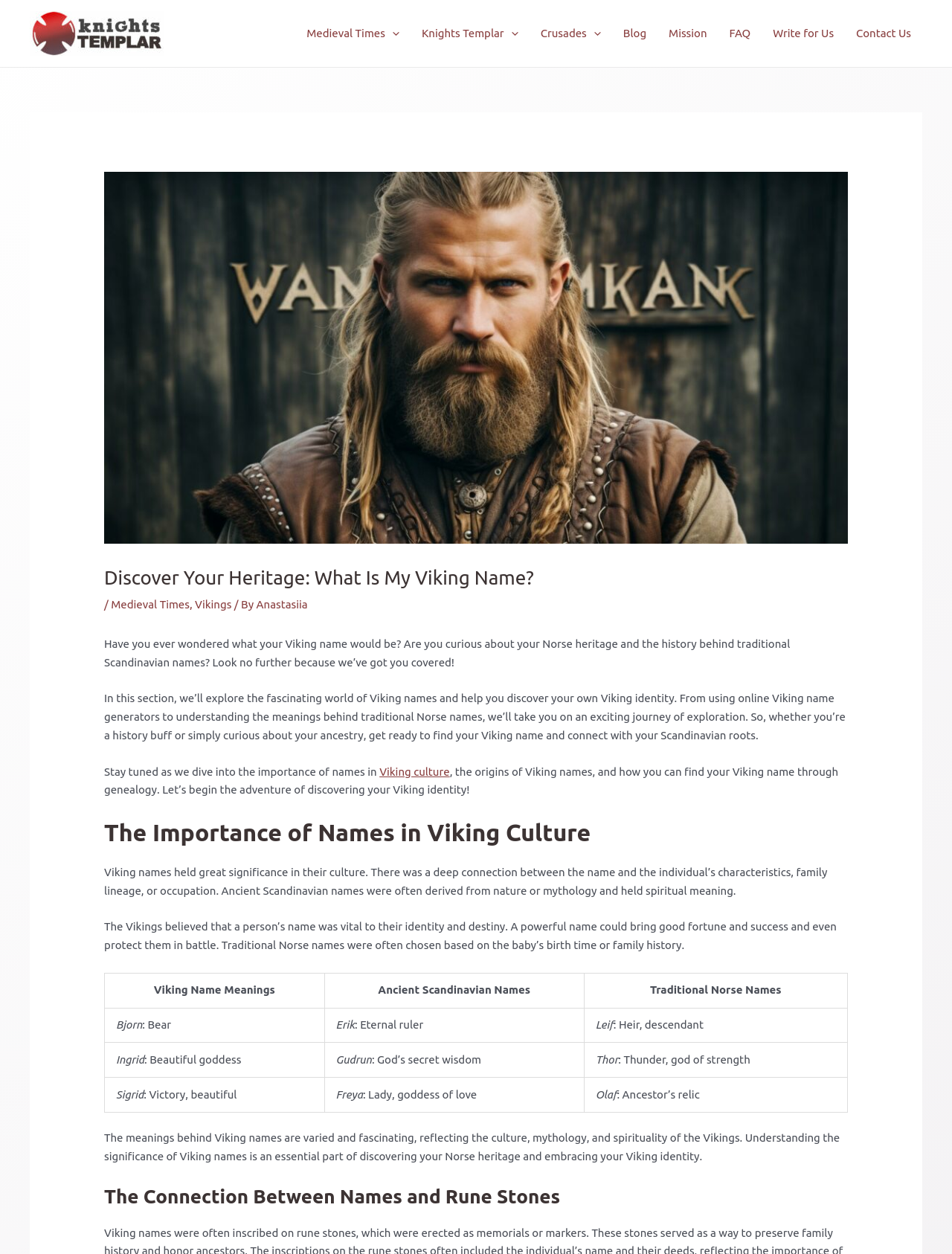Find the bounding box of the web element that fits this description: "Medieval Times".

[0.31, 0.006, 0.431, 0.047]